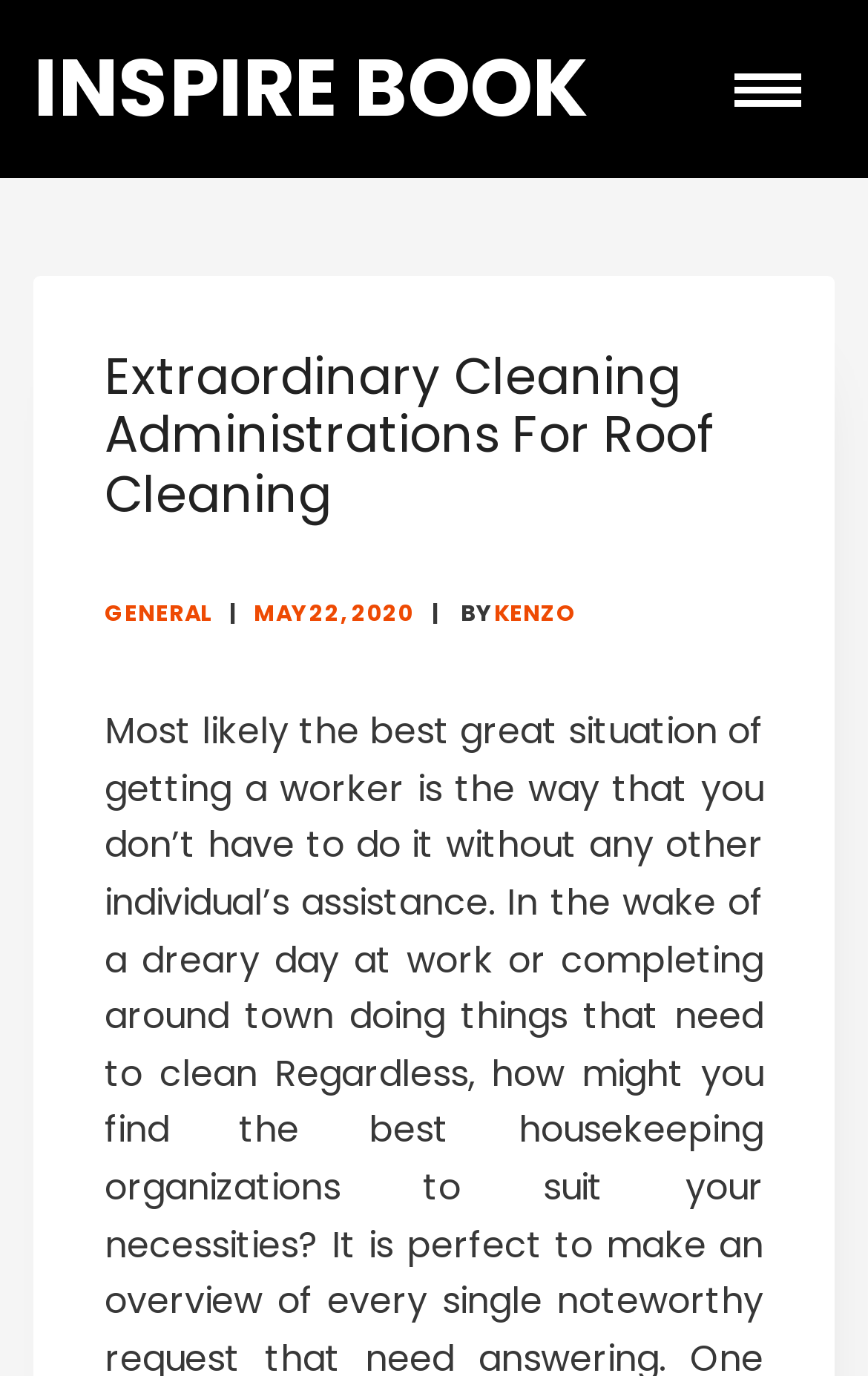What is the theme of the cleaning administration?
Based on the screenshot, provide your answer in one word or phrase.

Roof cleaning